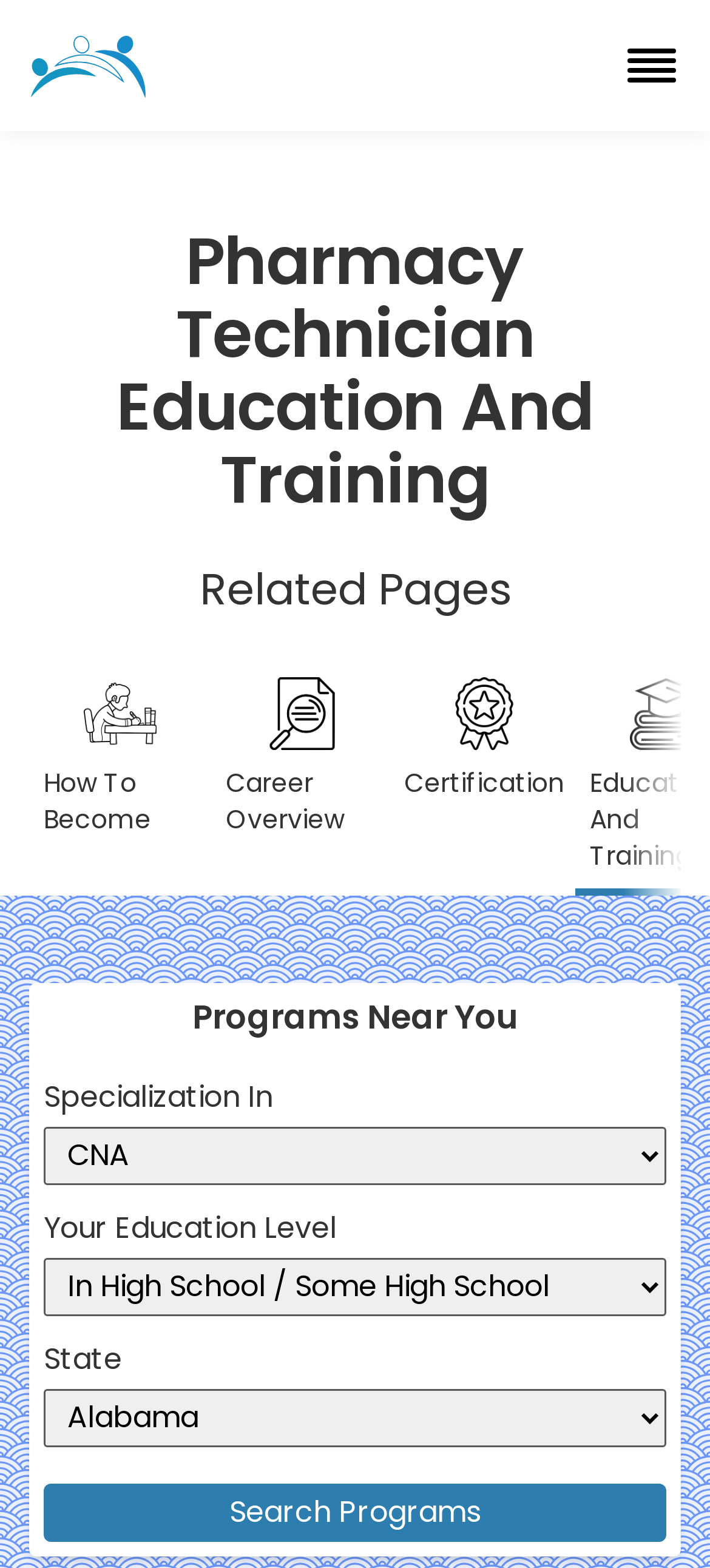How many buttons are in the top navigation menu?
Using the information from the image, give a concise answer in one word or a short phrase.

2